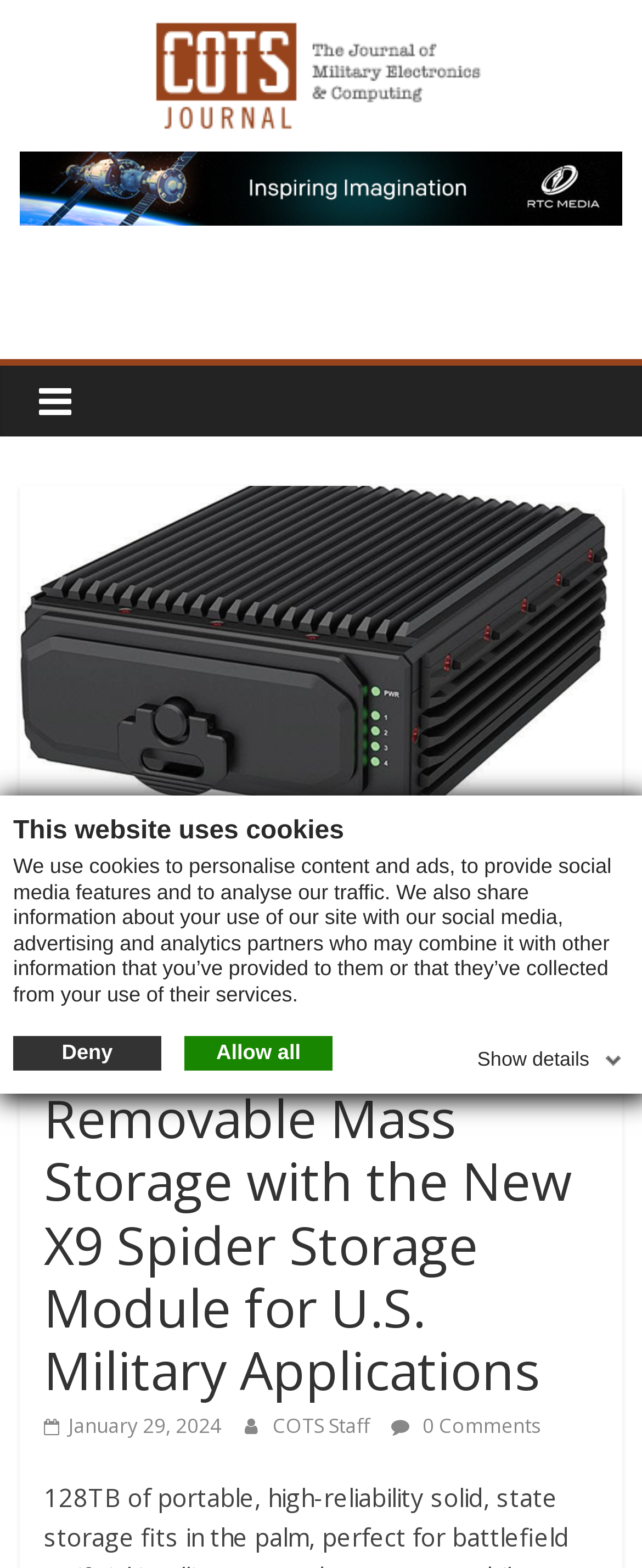How many comments are there on the latest article?
Using the details shown in the screenshot, provide a comprehensive answer to the question.

The number of comments on the latest article can be found at the bottom of the webpage, where it is written as ' 0 Comments' in a link element.